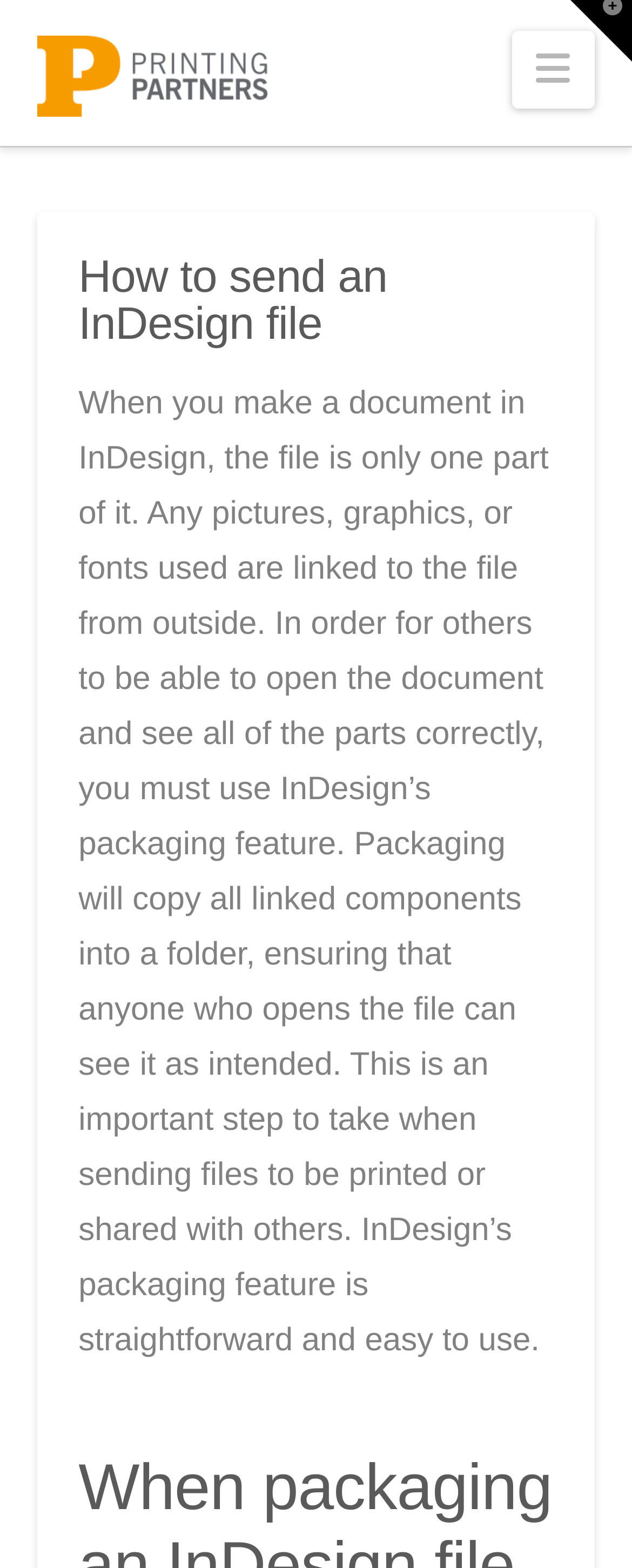Why is packaging important when sending files to be printed?
Answer the question based on the image using a single word or a brief phrase.

To ensure correct display